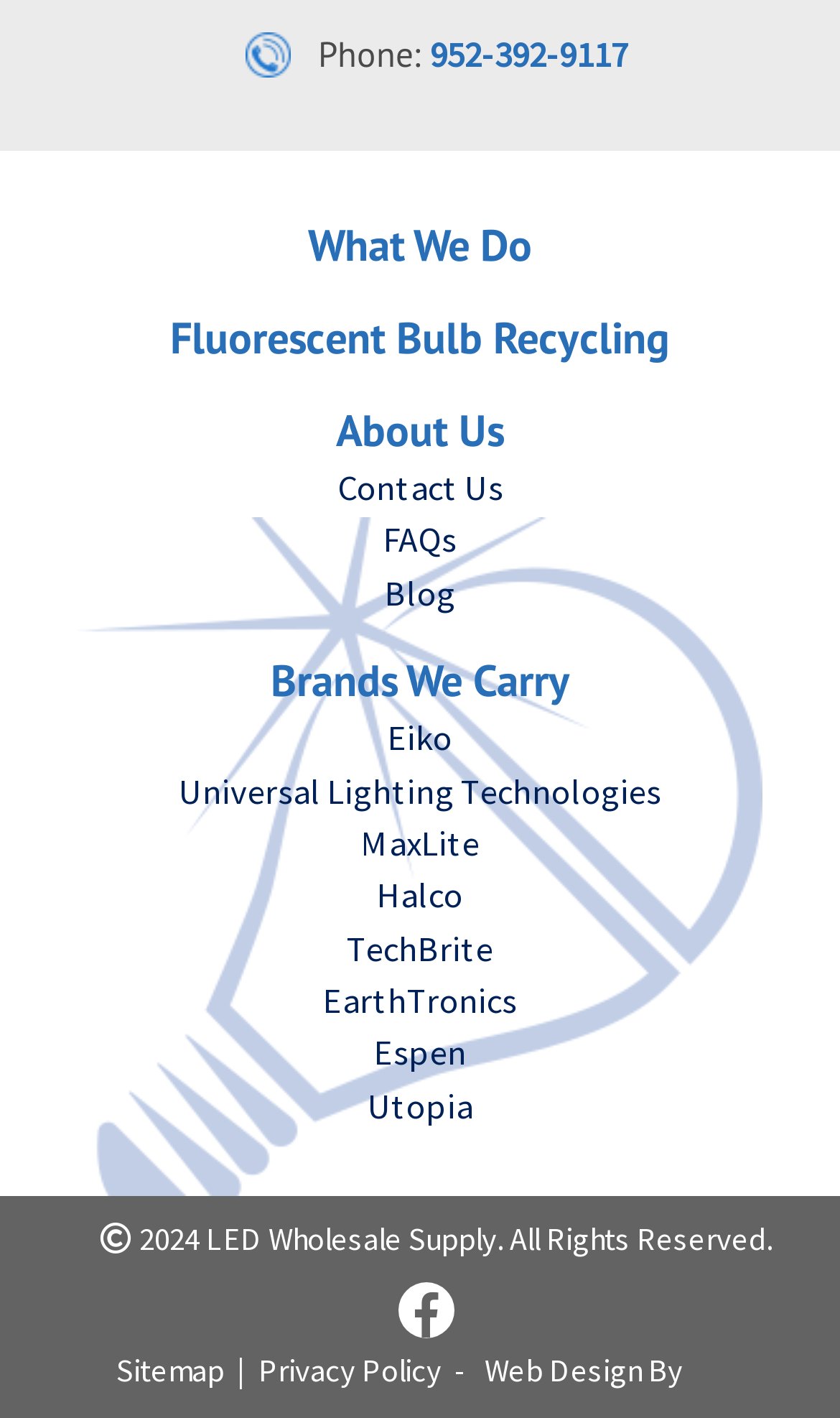Highlight the bounding box coordinates of the element you need to click to perform the following instruction: "Visit 'Fluorescent Bulb Recycling'."

[0.038, 0.217, 0.962, 0.26]